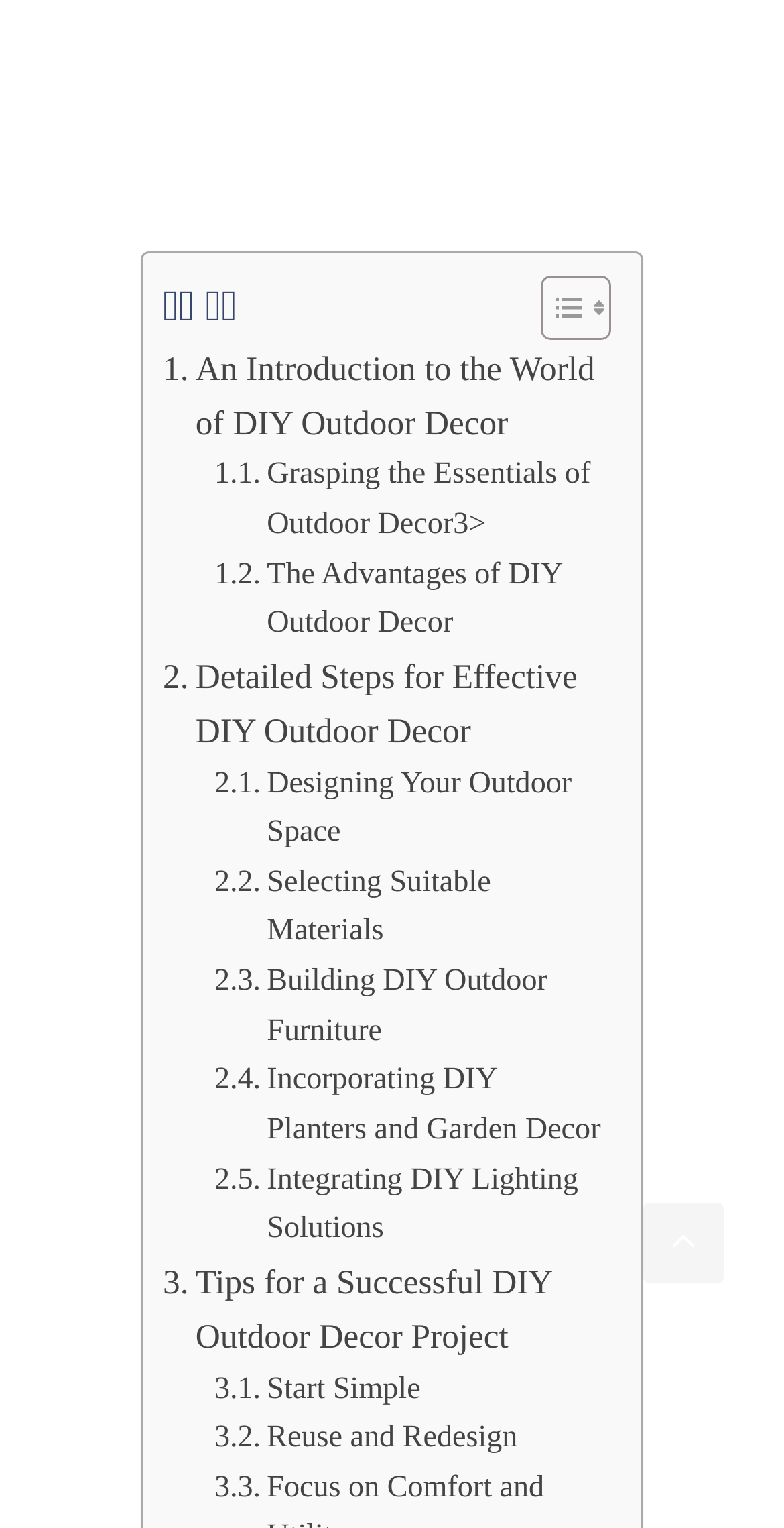Determine the bounding box coordinates of the UI element described by: "Toggle".

[0.651, 0.179, 0.767, 0.223]